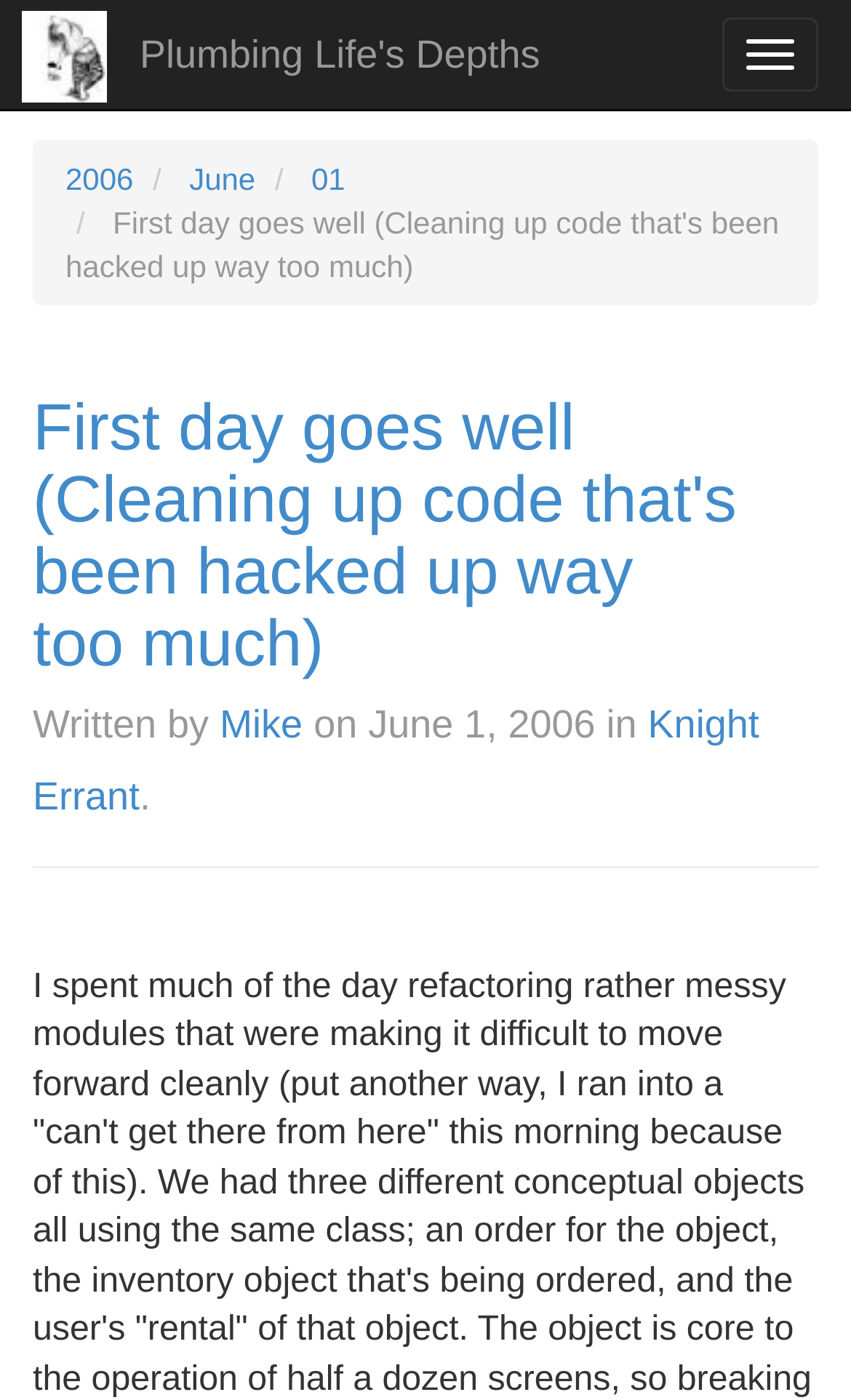What is the navigation button labeled?
Using the information from the image, give a concise answer in one word or a short phrase.

Toggle navigation